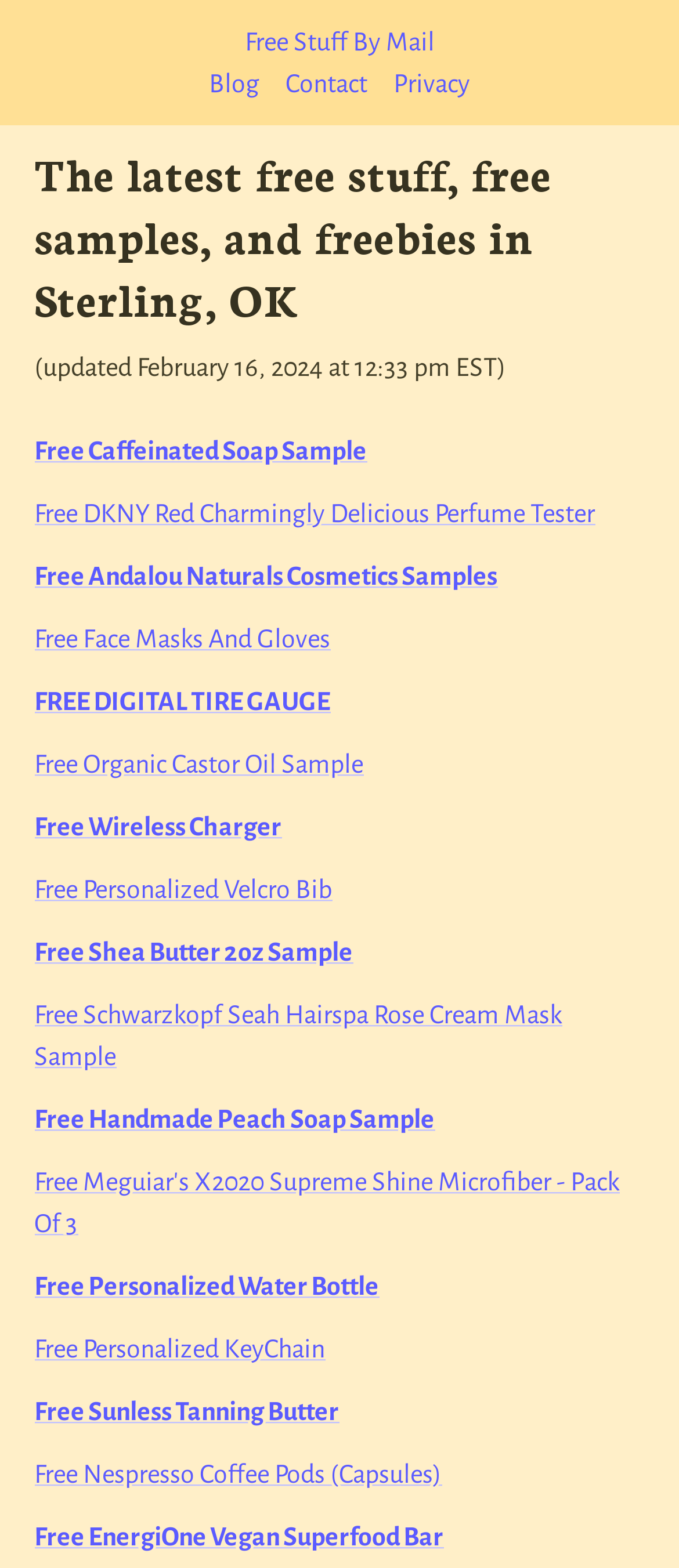What is the latest free stuff available in Sterling, OK?
Please provide a detailed and thorough answer to the question.

The latest free stuff available in Sterling, OK can be found by looking at the links provided on the webpage. The first link is 'Free Caffeinated Soap Sample', which suggests that it is one of the latest free stuff available.